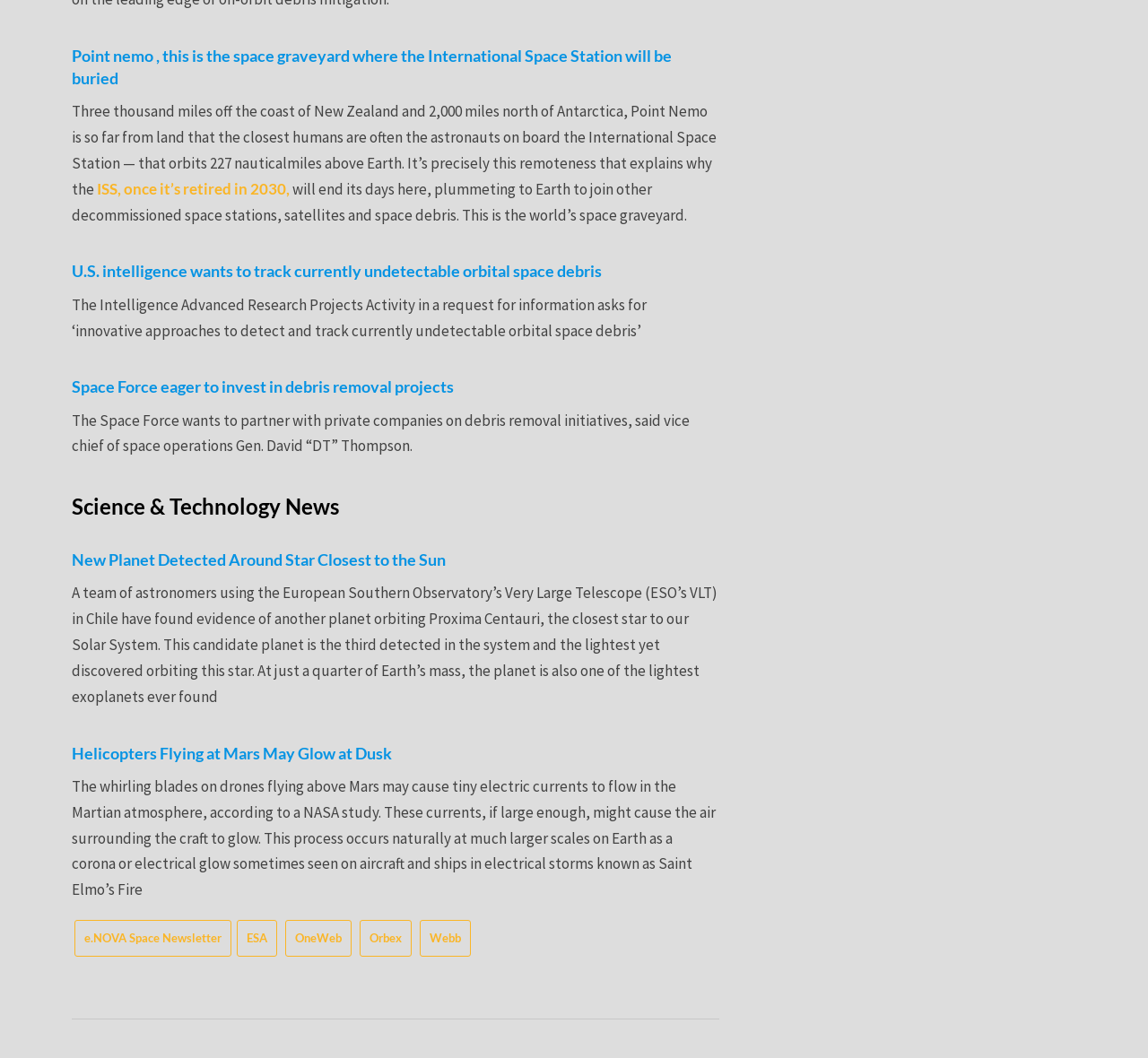Find the bounding box coordinates for the area that should be clicked to accomplish the instruction: "Read about the new planet detected around the star closest to the Sun".

[0.062, 0.519, 0.388, 0.538]